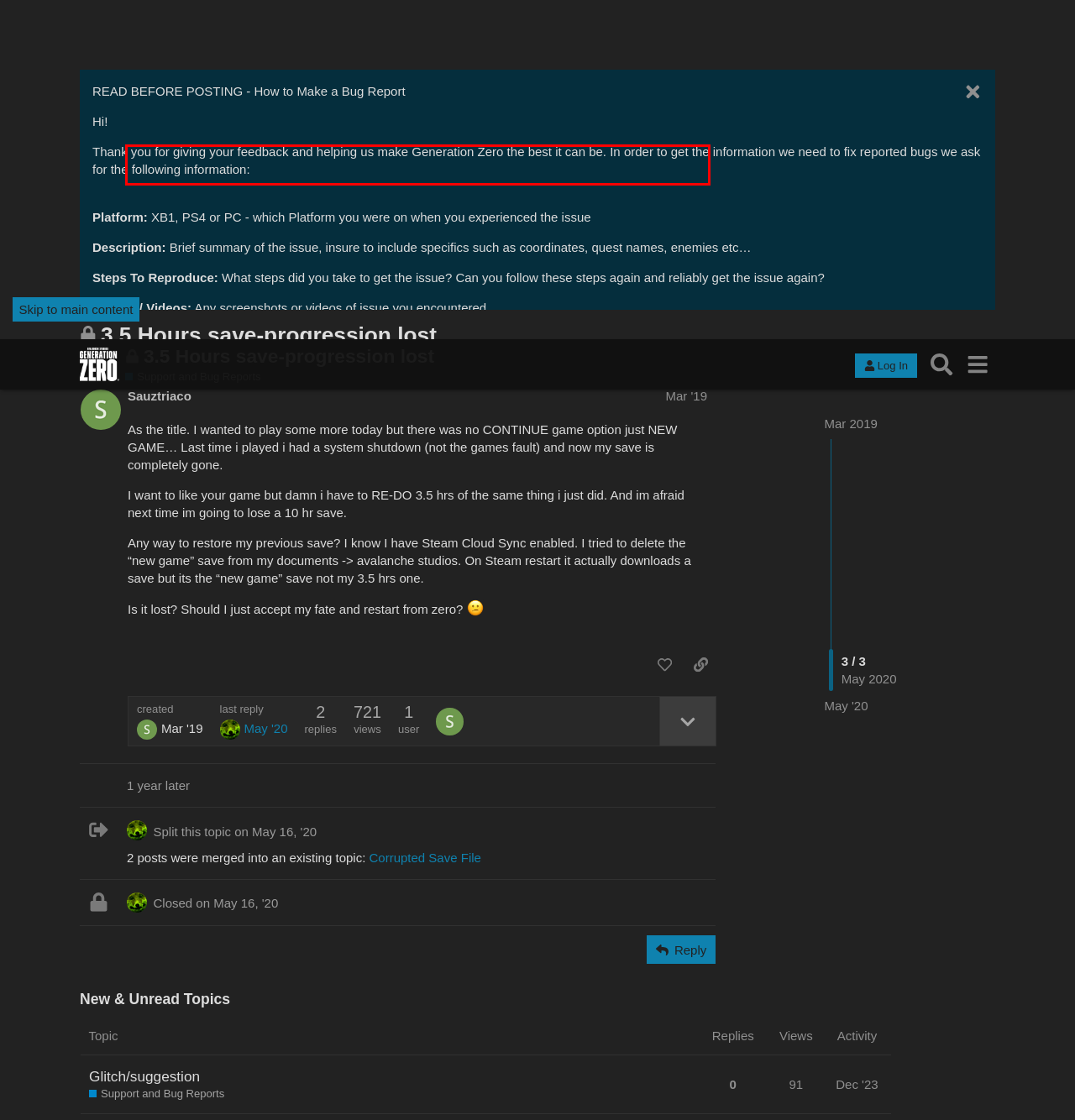Examine the webpage screenshot and use OCR to obtain the text inside the red bounding box.

I want to like your game but damn i have to RE-DO 3.5 hrs of the same thing i just did. And im afraid next time im going to lose a 10 hr save.